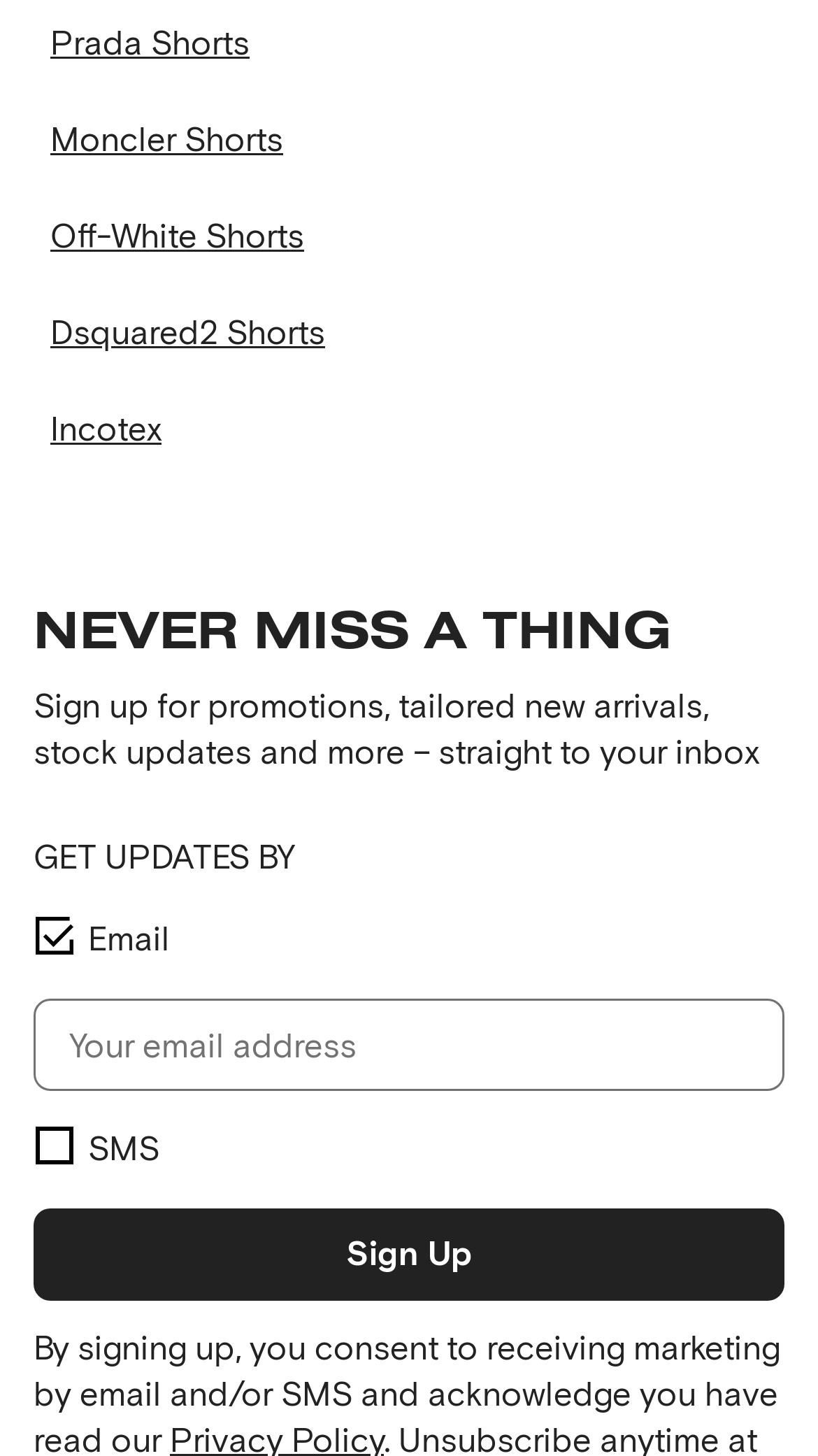Locate the bounding box coordinates of the clickable area needed to fulfill the instruction: "Enter email address".

[0.044, 0.688, 0.915, 0.748]